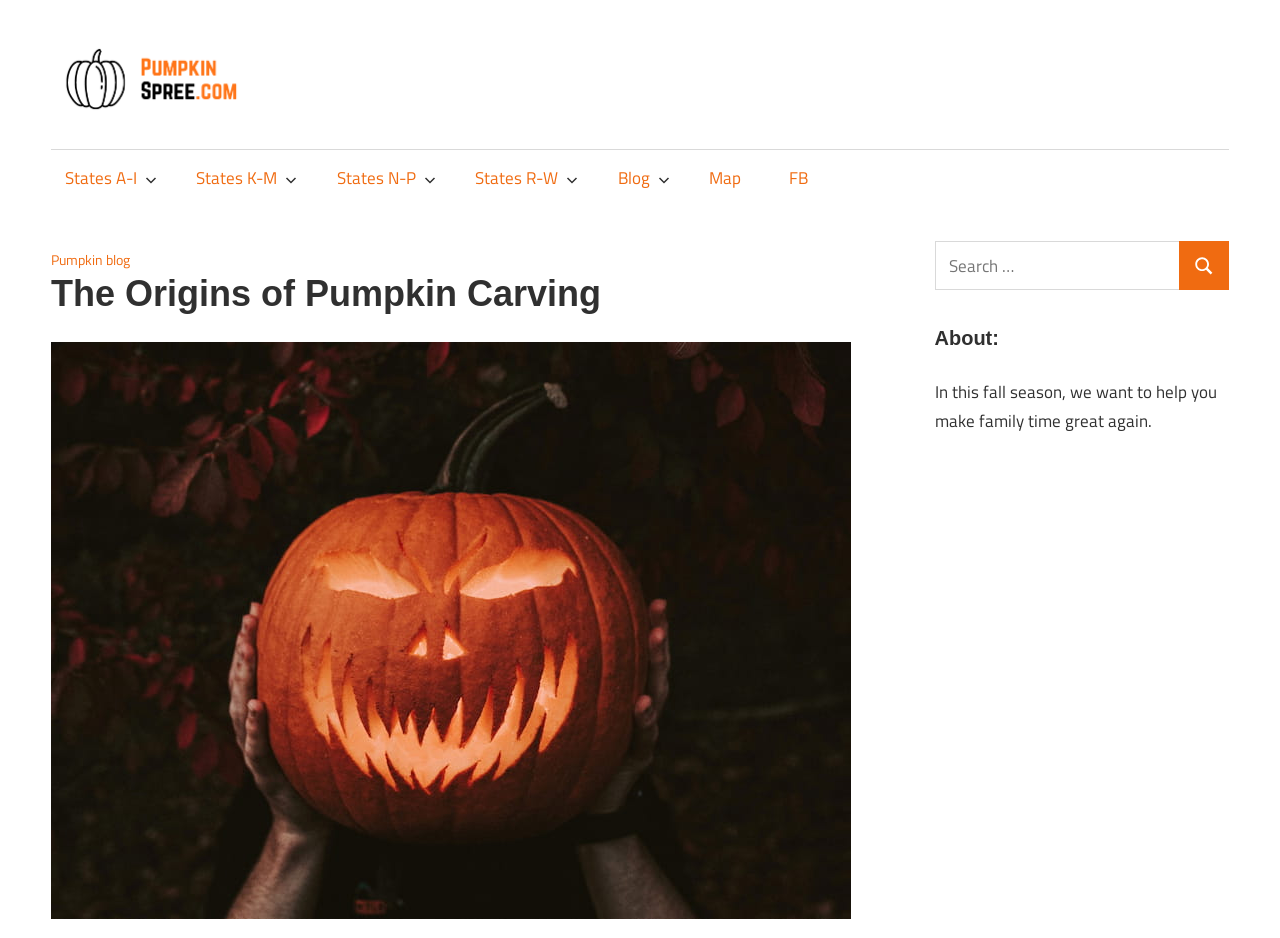What is the theme of the website?
Offer a detailed and exhaustive answer to the question.

I inferred the theme of the website by looking at the image element with the label 'pumpkinspree.com' and the heading element with the text 'The Origins of Pumpkin Carving', which suggests that the website is related to pumpkins.